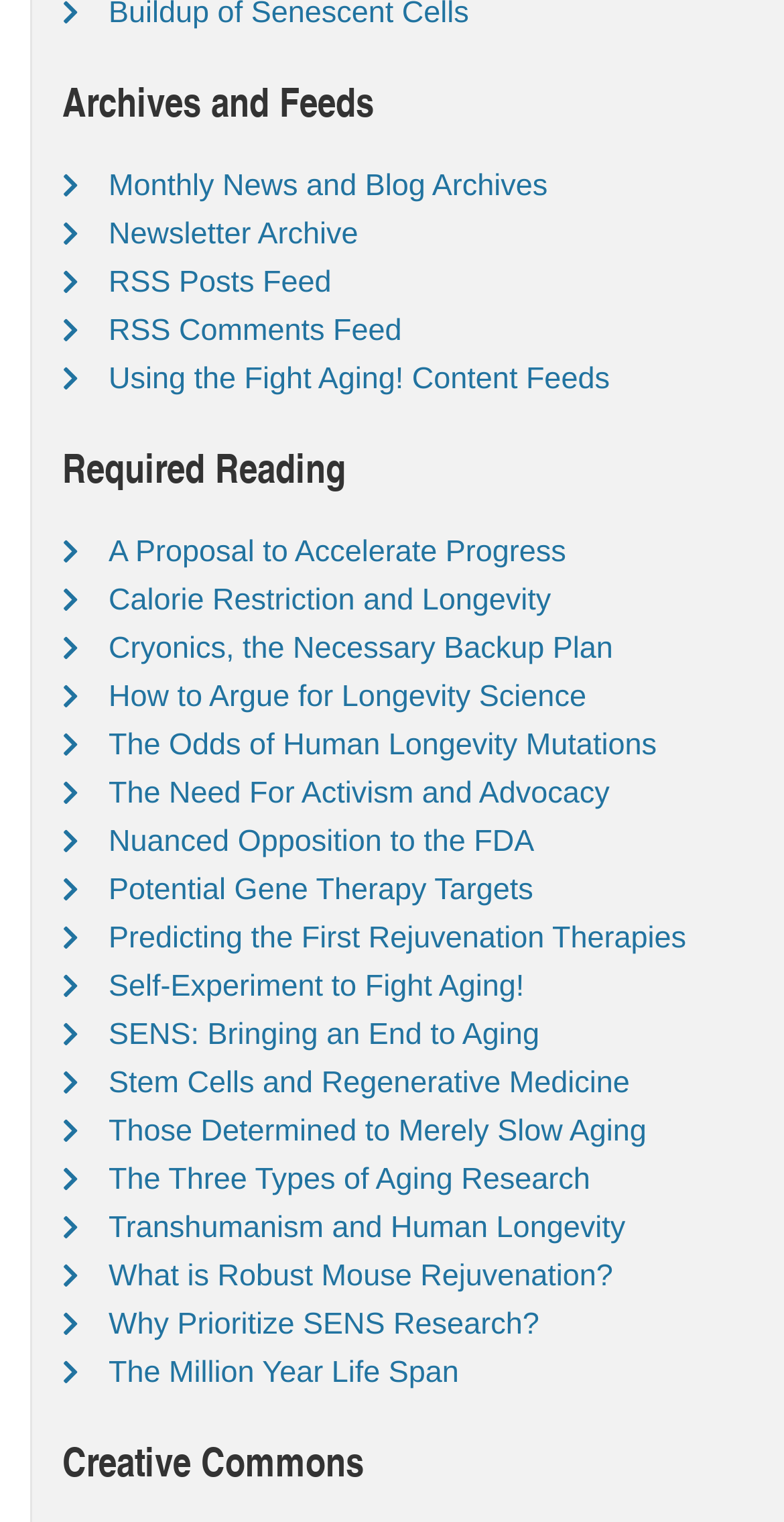What is the license terms for the webpage's content?
Refer to the screenshot and answer in one word or phrase.

Creative Commons